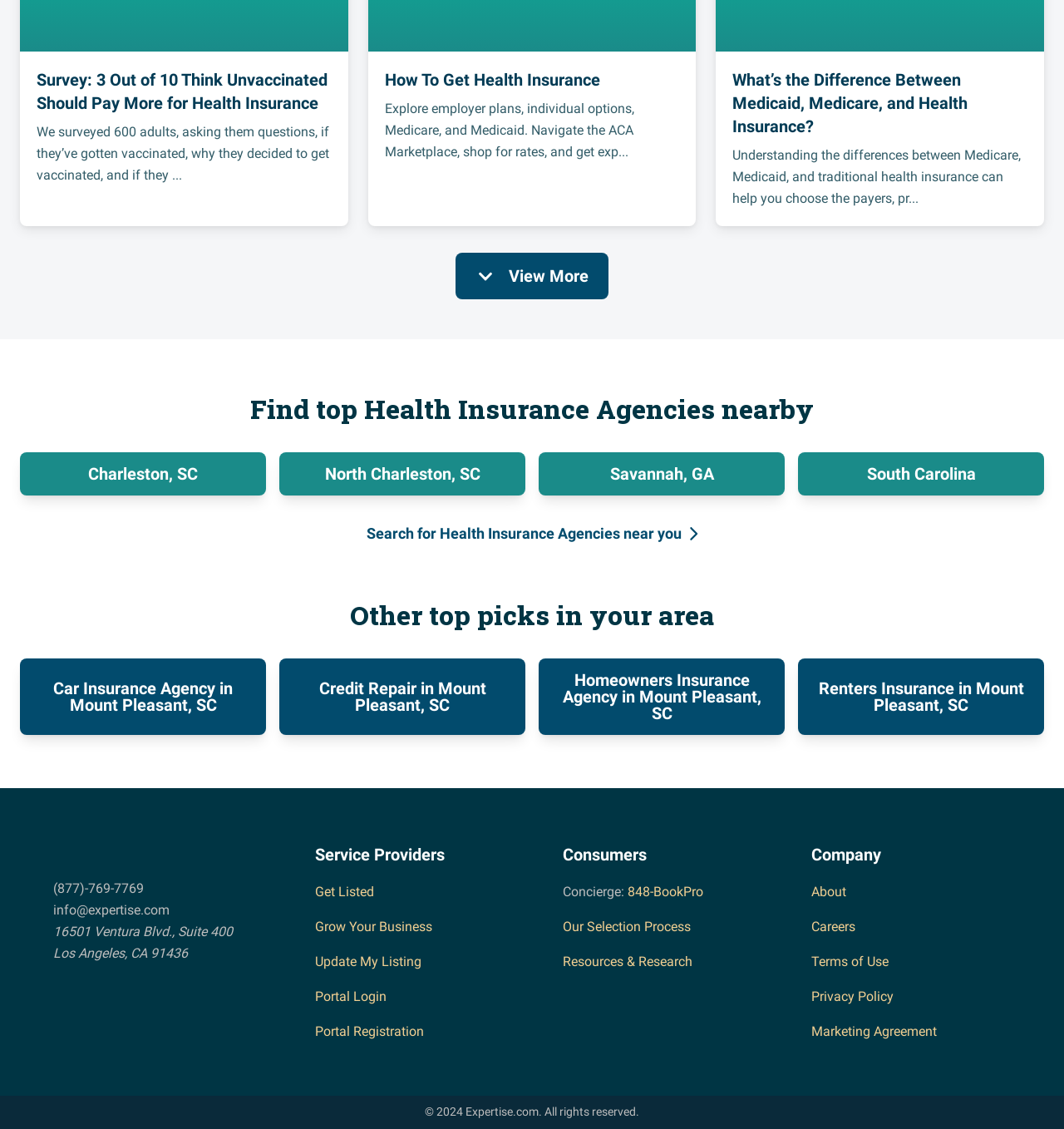How can users find top health insurance agencies nearby?
Answer the question with a single word or phrase derived from the image.

Search for Health Insurance Agencies near you